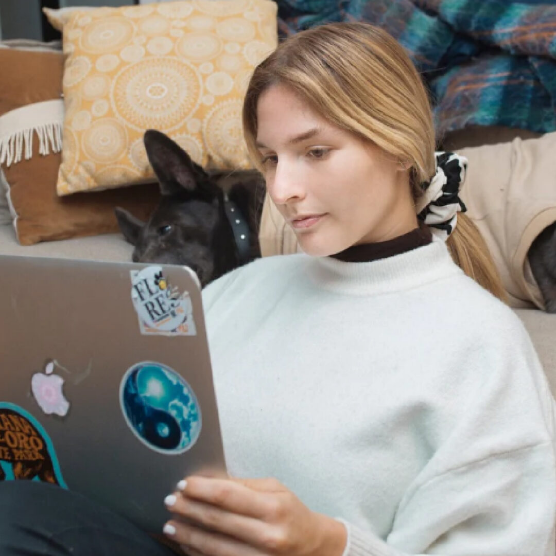Explain what is happening in the image with as much detail as possible.

In a cozy indoor setting, a woman with long, wavy hair, dressed in a soft, white sweater, is engaged in an online session on her laptop. She focuses intently on the screen, while beside her, a black dog peeks out, adding a warm touch to the scene. The background is decorated with textured cushions and a colorful blanket, creating a comfortable atmosphere. The woman’s laptop, adorned with various stickers, hints at her personal style and interests. This imagery suggests a moment of connection, likely part of an online diagnostic assessment for pet behavior, showcasing the blend of technology and caring for animal wellness.